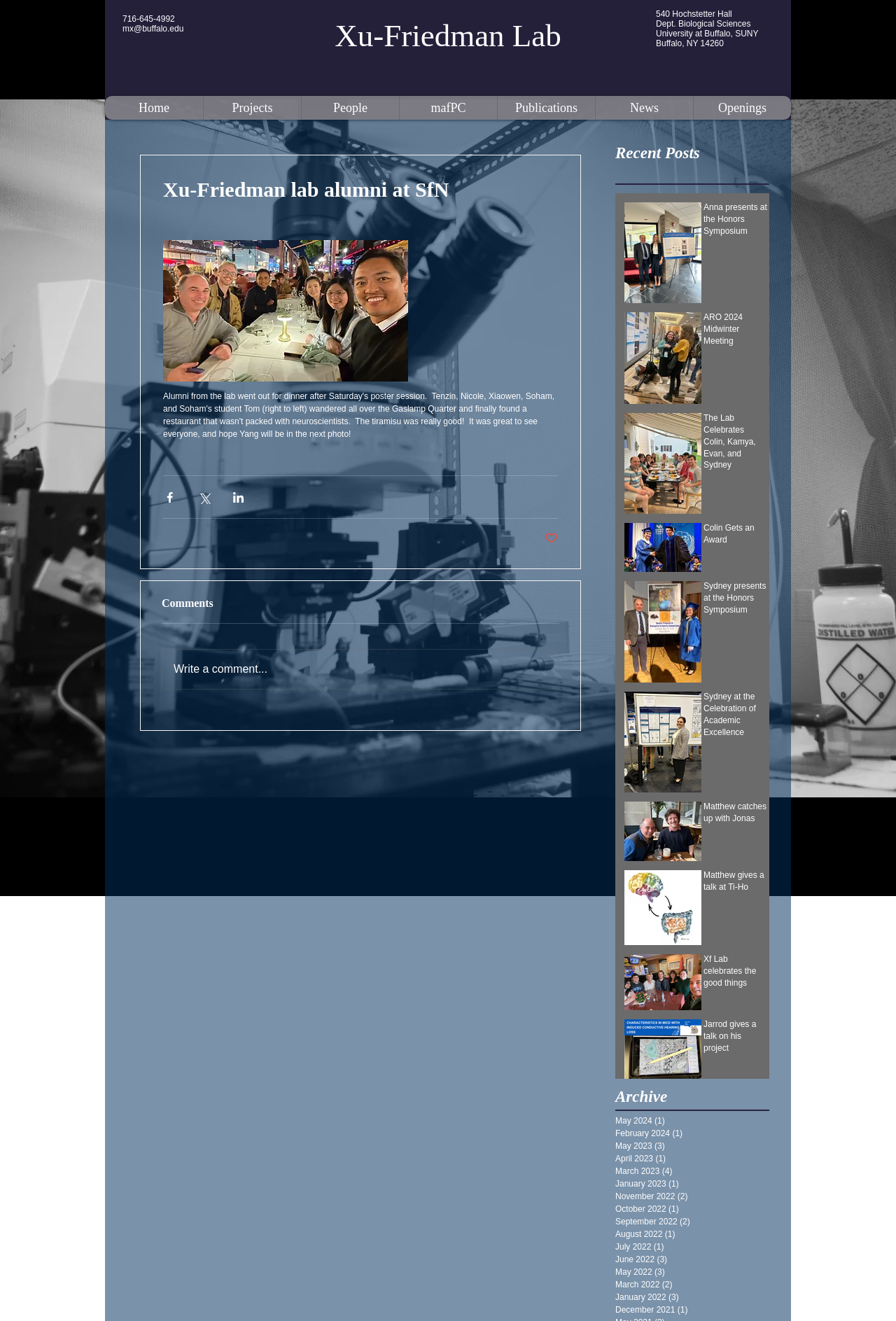What is the purpose of the buttons with social media icons?
Refer to the image and answer the question using a single word or phrase.

Share via social media